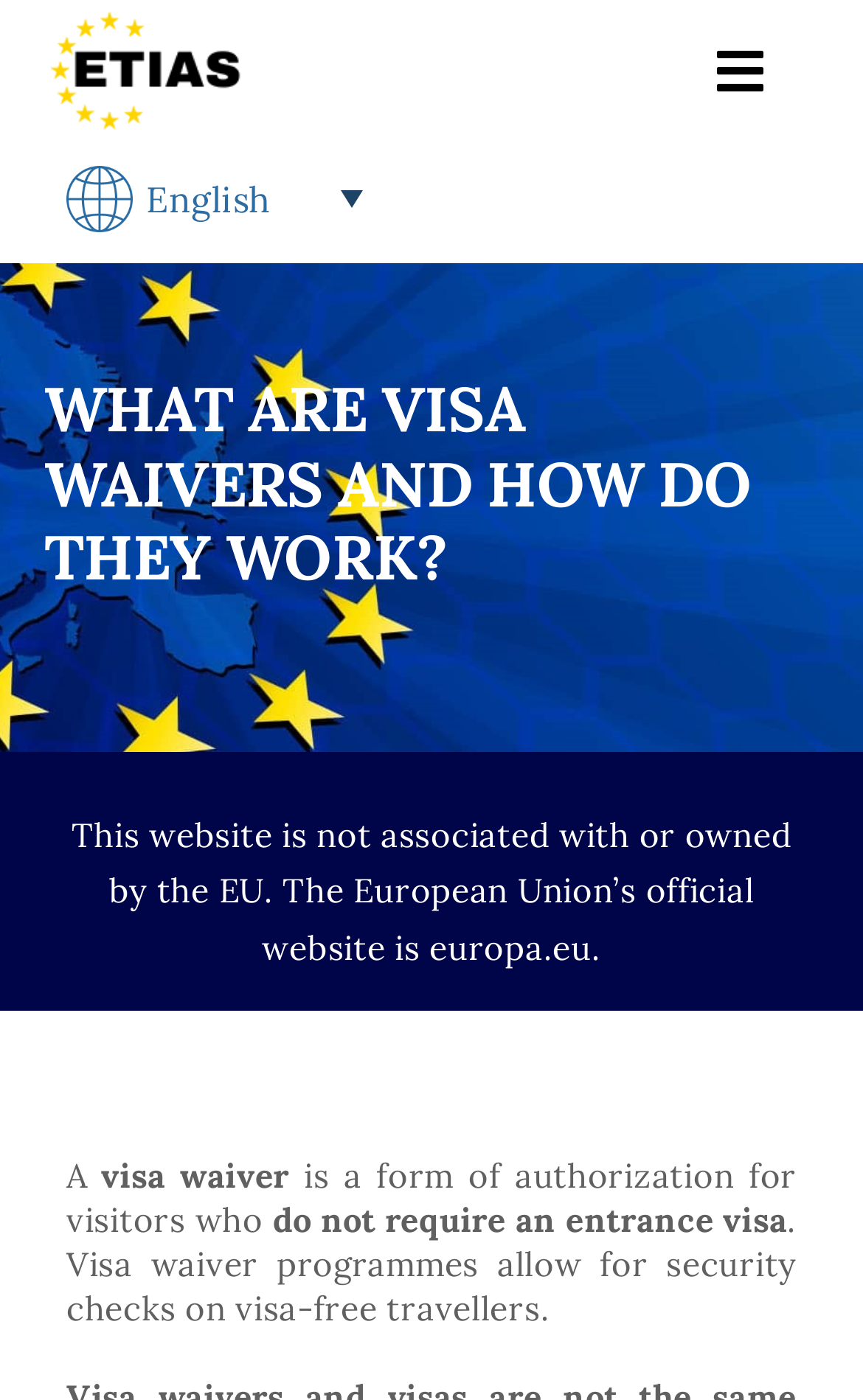Extract the bounding box for the UI element that matches this description: "Toggle Navigation".

[0.776, 0.013, 0.94, 0.088]